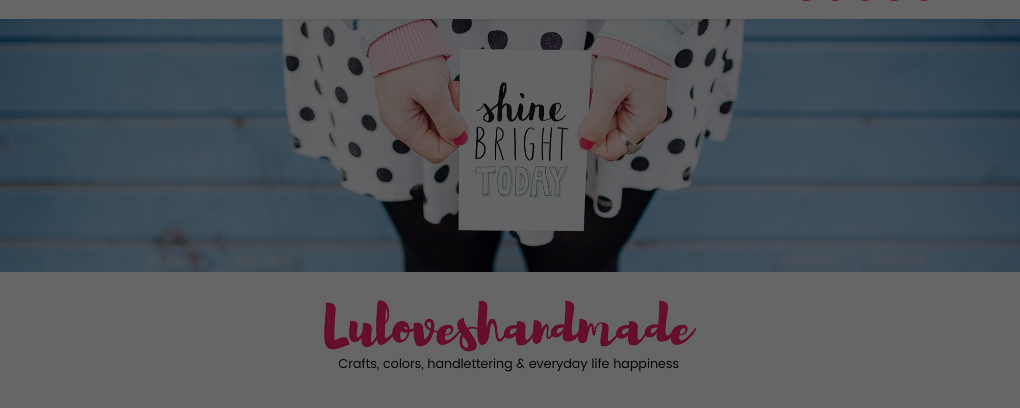What is the font color of the brand name?
Answer with a single word or short phrase according to what you see in the image.

Pink